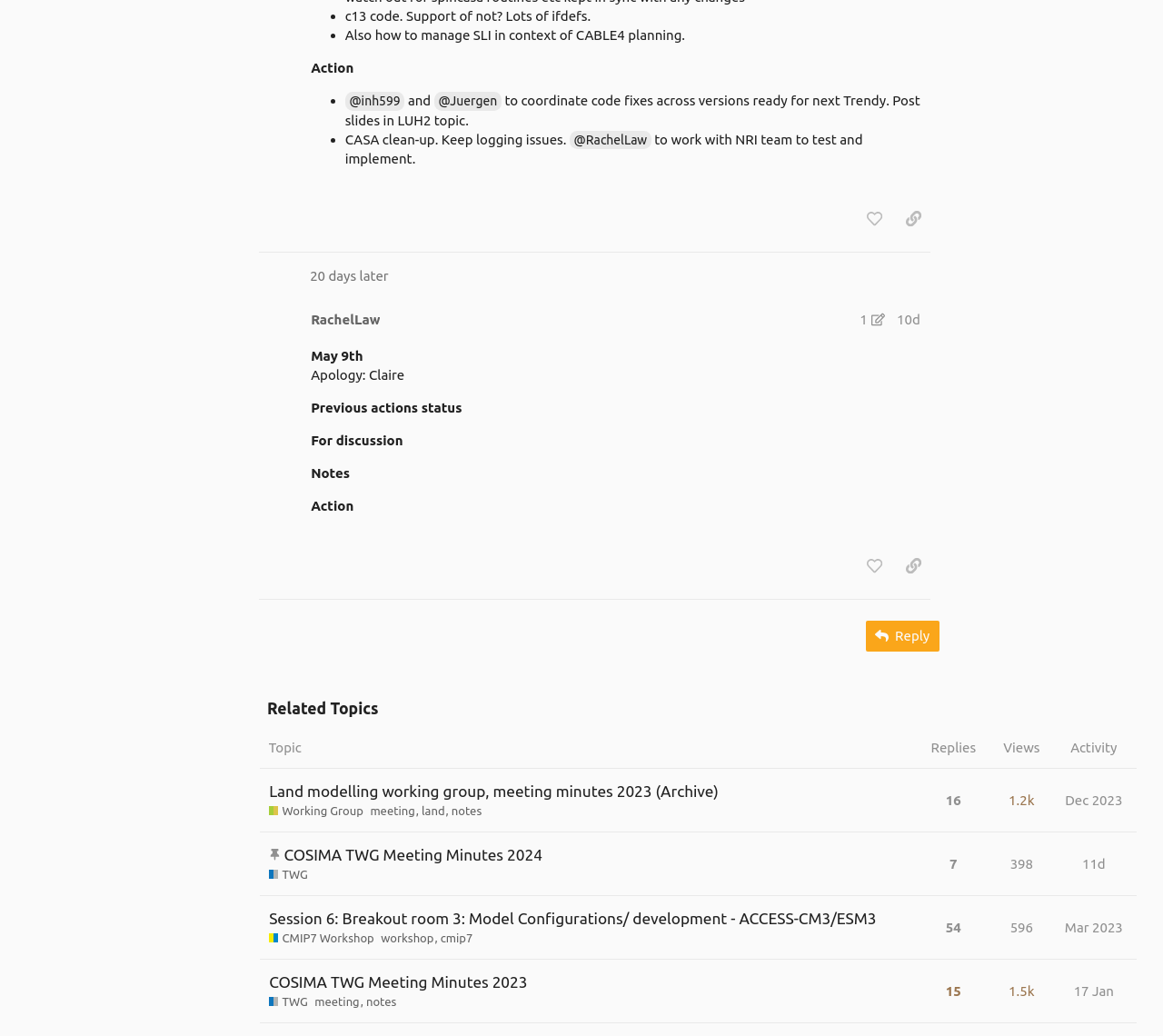For the given element description COSIMA TWG Meeting Minutes 2024, determine the bounding box coordinates of the UI element. The coordinates should follow the format (top-left x, top-left y, bottom-right x, bottom-right y) and be within the range of 0 to 1.

[0.244, 0.804, 0.466, 0.847]